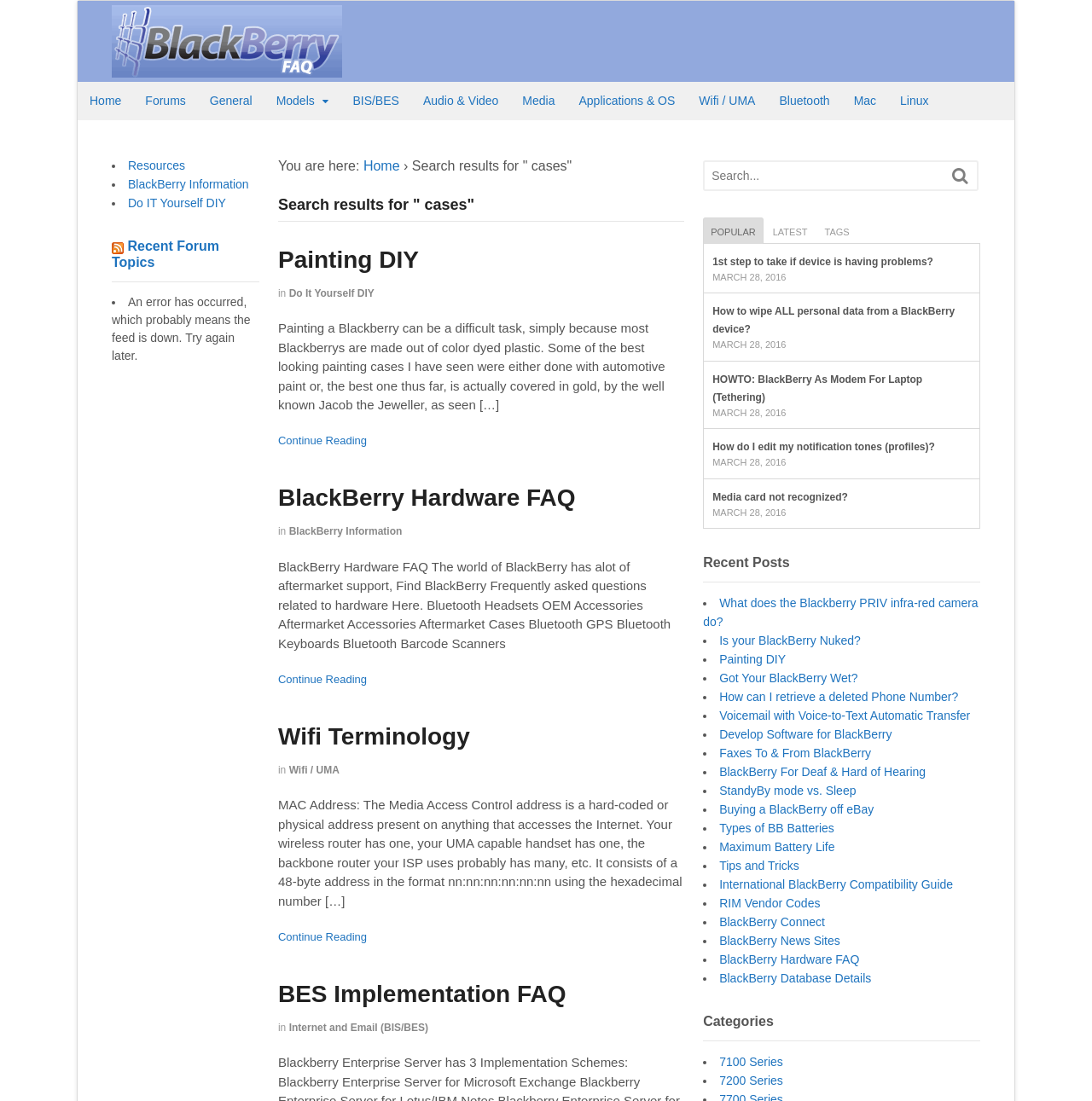Please respond to the question with a concise word or phrase:
What is the purpose of the BES Implementation FAQ?

BlackBerry Hardware FAQ